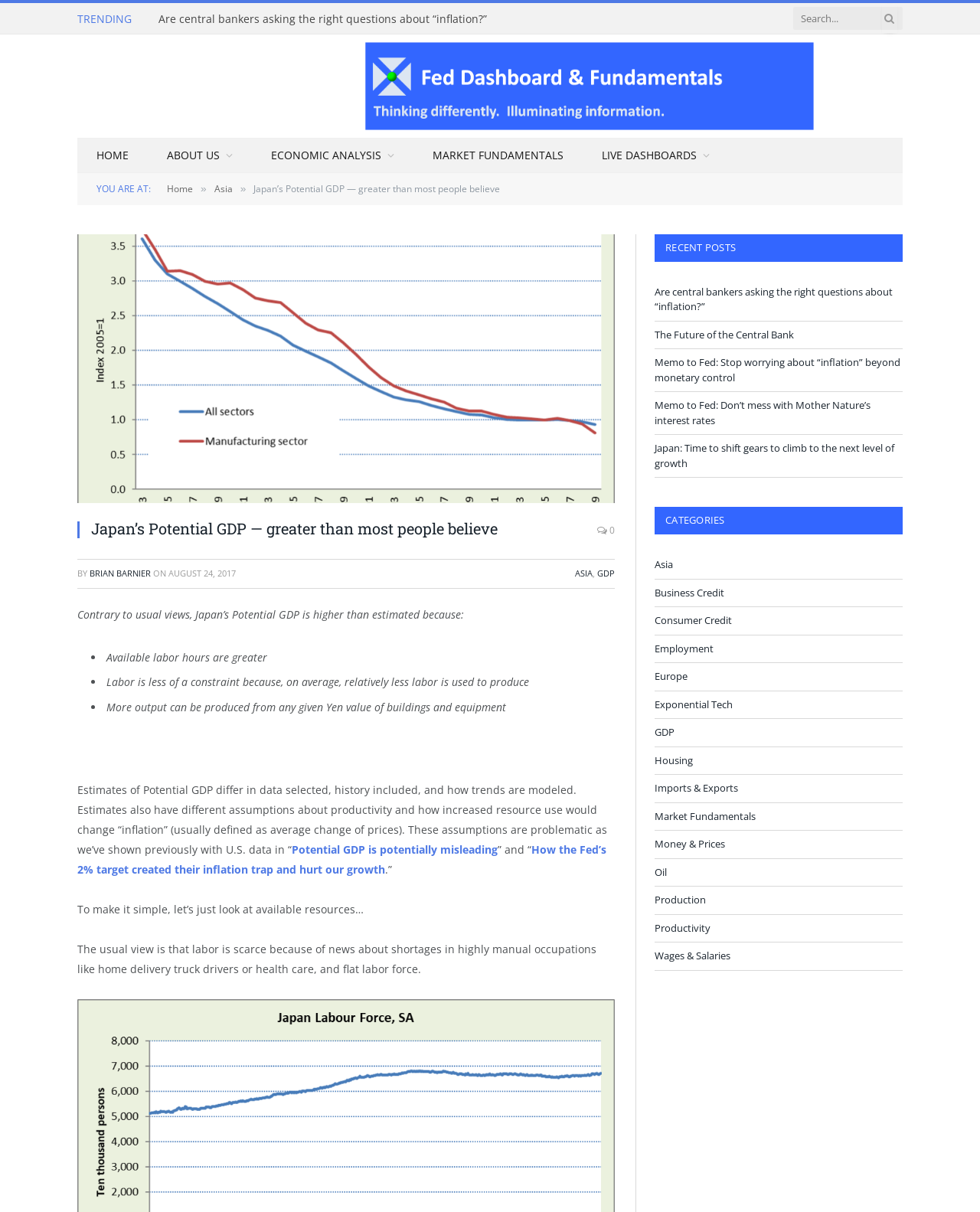Can you pinpoint the bounding box coordinates for the clickable element required for this instruction: "Read the article about Japan's Potential GDP"? The coordinates should be four float numbers between 0 and 1, i.e., [left, top, right, bottom].

[0.079, 0.194, 0.627, 0.415]